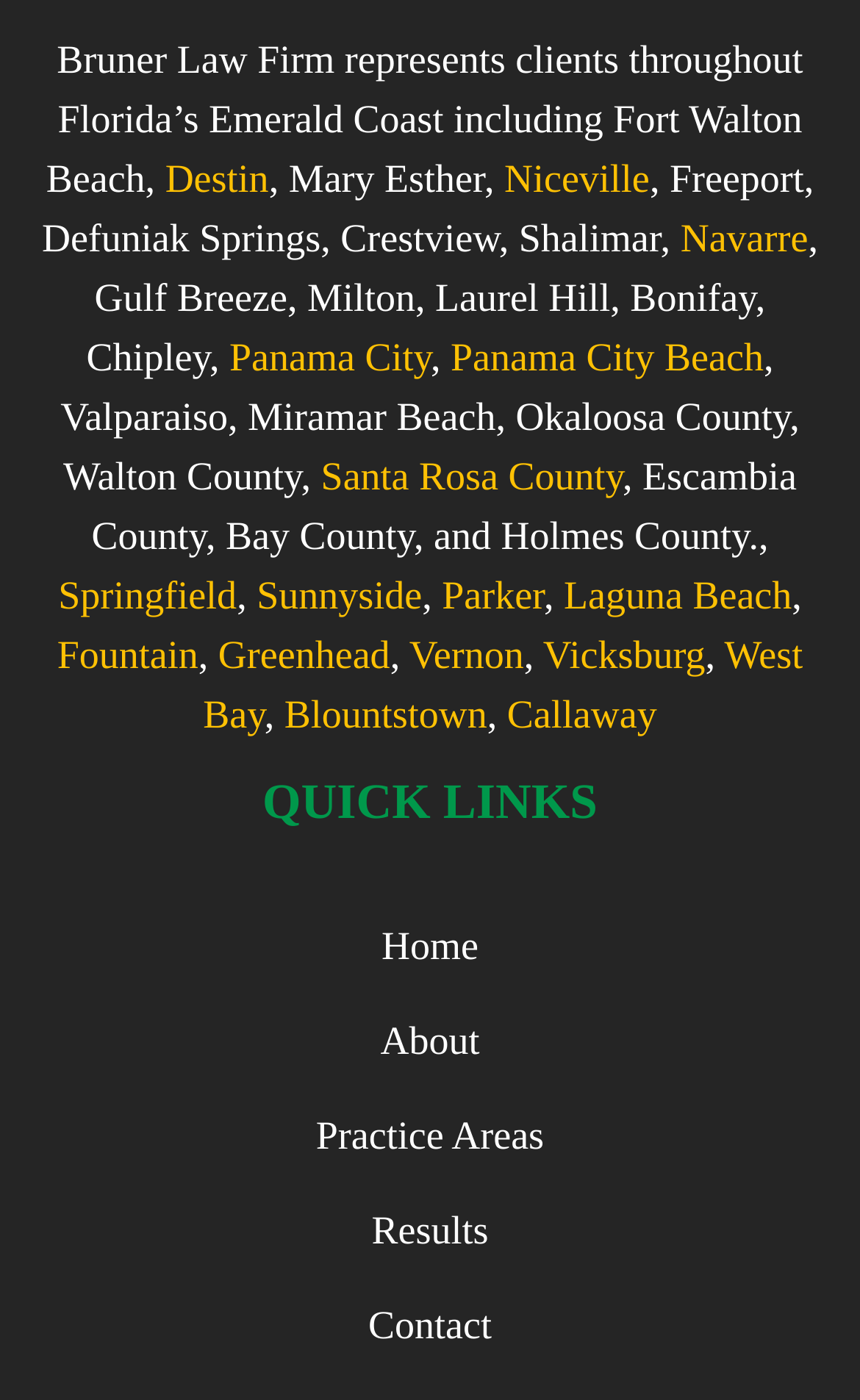Point out the bounding box coordinates of the section to click in order to follow this instruction: "learn about the law firm".

[0.038, 0.711, 0.962, 0.778]